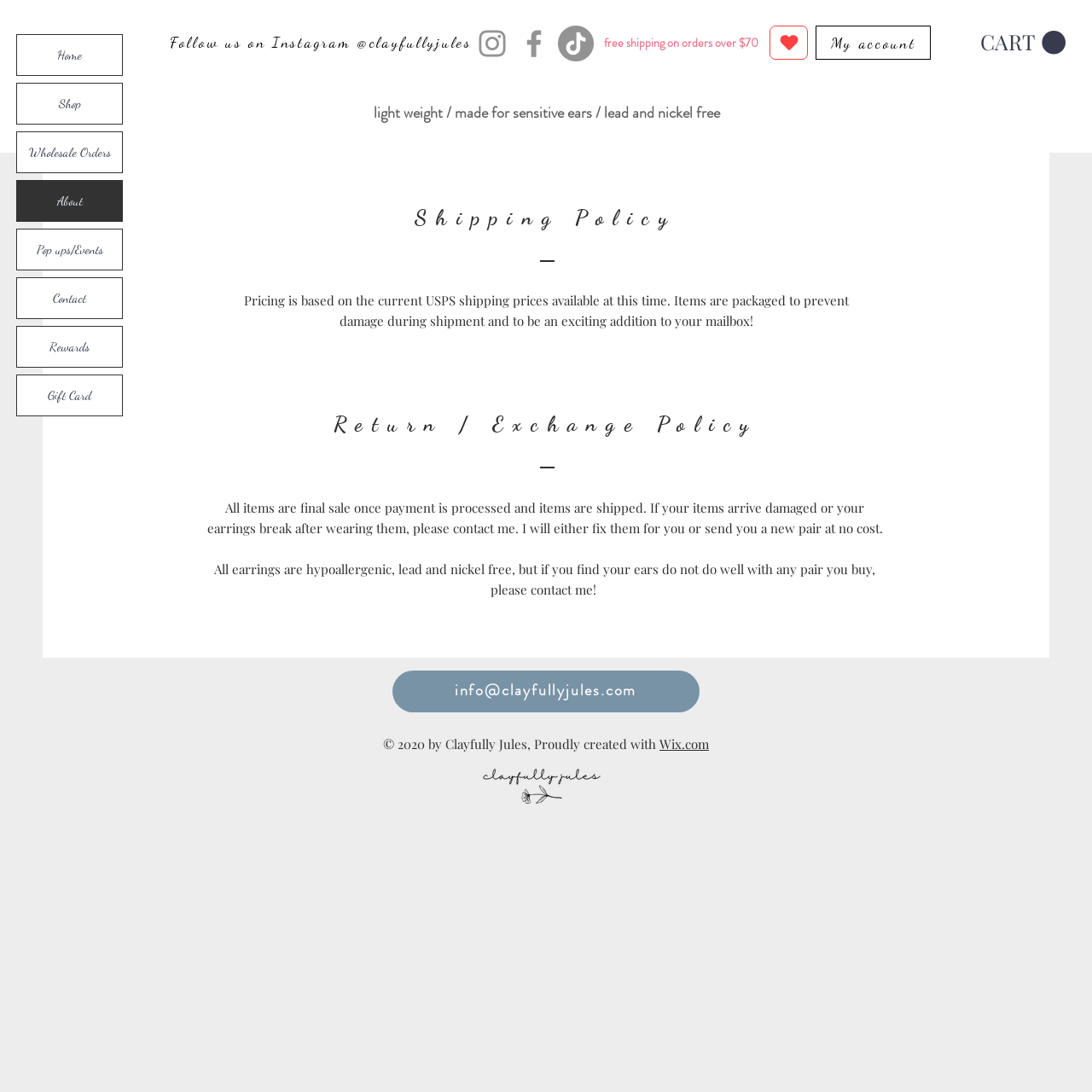Generate a thorough explanation of the webpage's elements.

The webpage is about the shipping and returns policy of Clayfully Jules, an online store selling earrings and other accessories. 

At the top left corner, there is a navigation menu with links to different sections of the website, including Home, Shop, Wholesale Orders, About, Pop ups/Events, Contact, Rewards, and Gift Card. 

On the top right corner, there is a cart button with the text "CART" next to it. 

Below the navigation menu, there is a section promoting the store's social media presence, with links to Instagram, Facebook, and TikTok, each accompanied by its respective logo. 

Next to the social media links, there is a heading that reads "free shipping on orders over $70". 

Further to the right, there are links to "My wishlist" and "My account". 

Below the social media section, there is a heading that describes the store's products as "light weight / made for sensitive ears / lead and nickel free". 

The main content of the webpage is divided into two sections: Shipping Policy and Return/Exchange Policy. 

The Shipping Policy section explains that pricing is based on current USPS shipping prices and that items are packaged to prevent damage during shipment. 

The Return/Exchange Policy section states that all items are final sale once payment is processed and items are shipped, but the store will fix or replace damaged items or those that cause allergic reactions. 

At the bottom of the webpage, there is a section with contact information, including an email address and a link to the website's creator, Wix.com. There is also a logo of Clayfully Jules and a copyright notice.